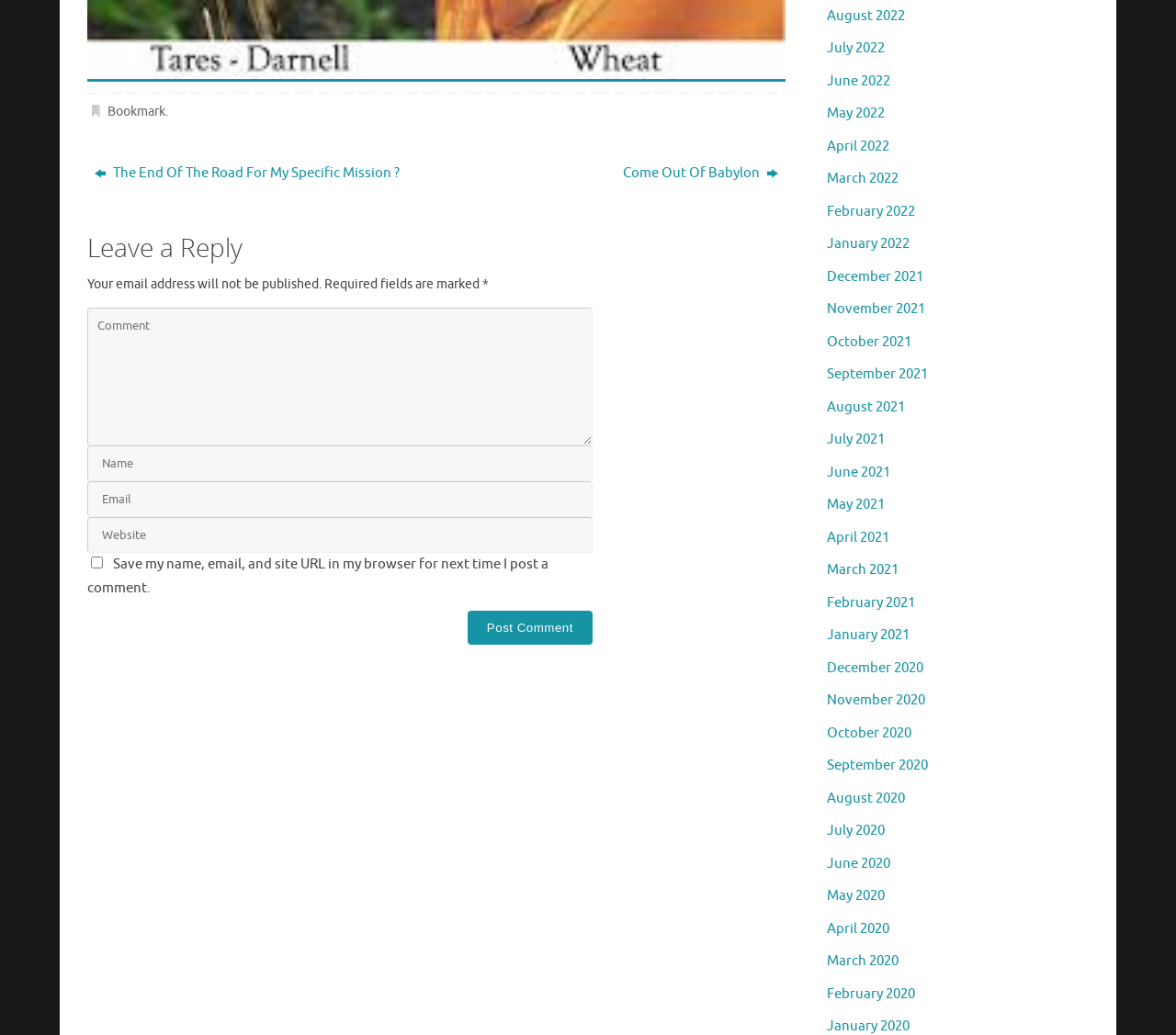What is the purpose of the checkbox?
Based on the screenshot, provide a one-word or short-phrase response.

Save comment info